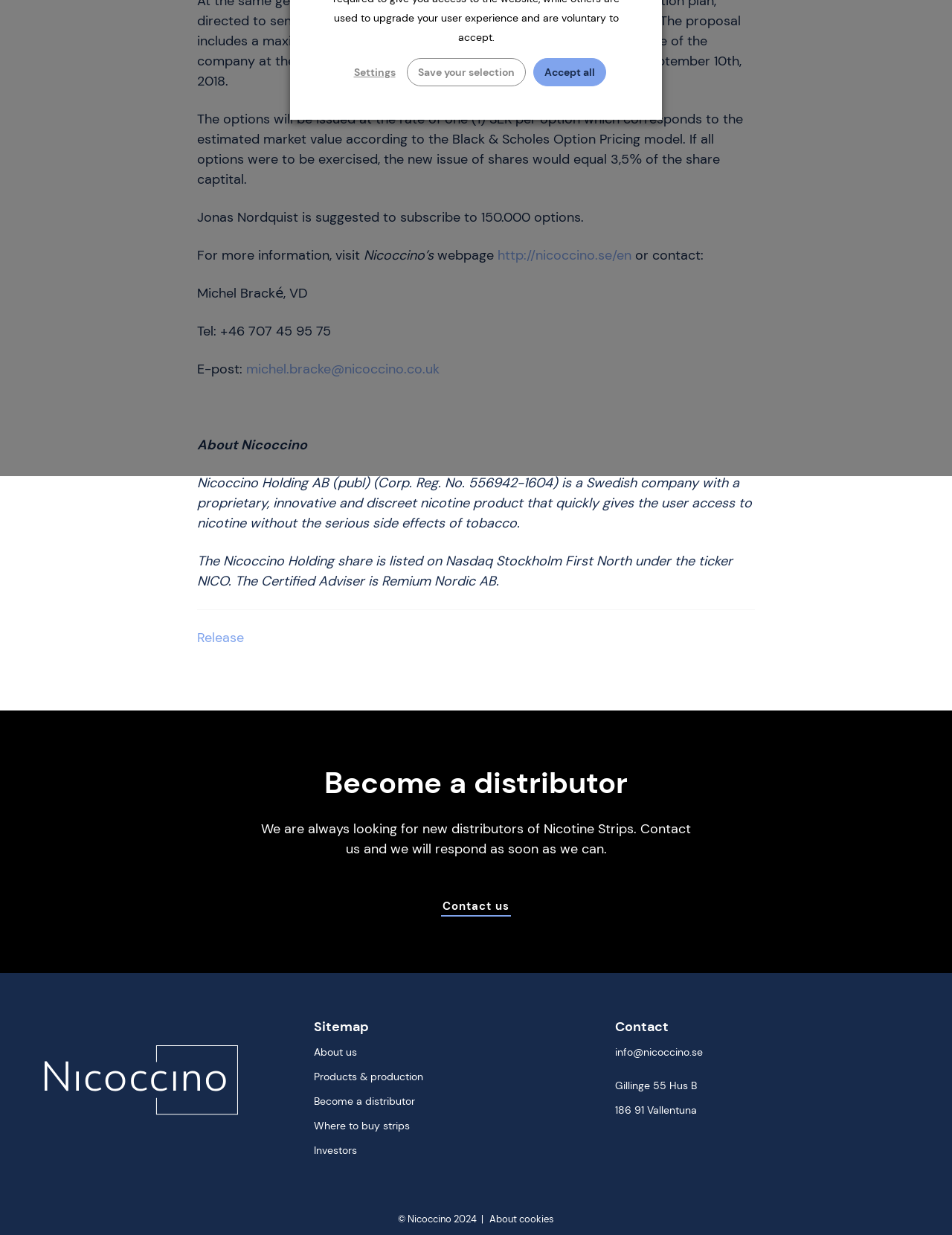Locate the bounding box of the UI element defined by this description: "Terms of Use". The coordinates should be given as four float numbers between 0 and 1, formatted as [left, top, right, bottom].

None